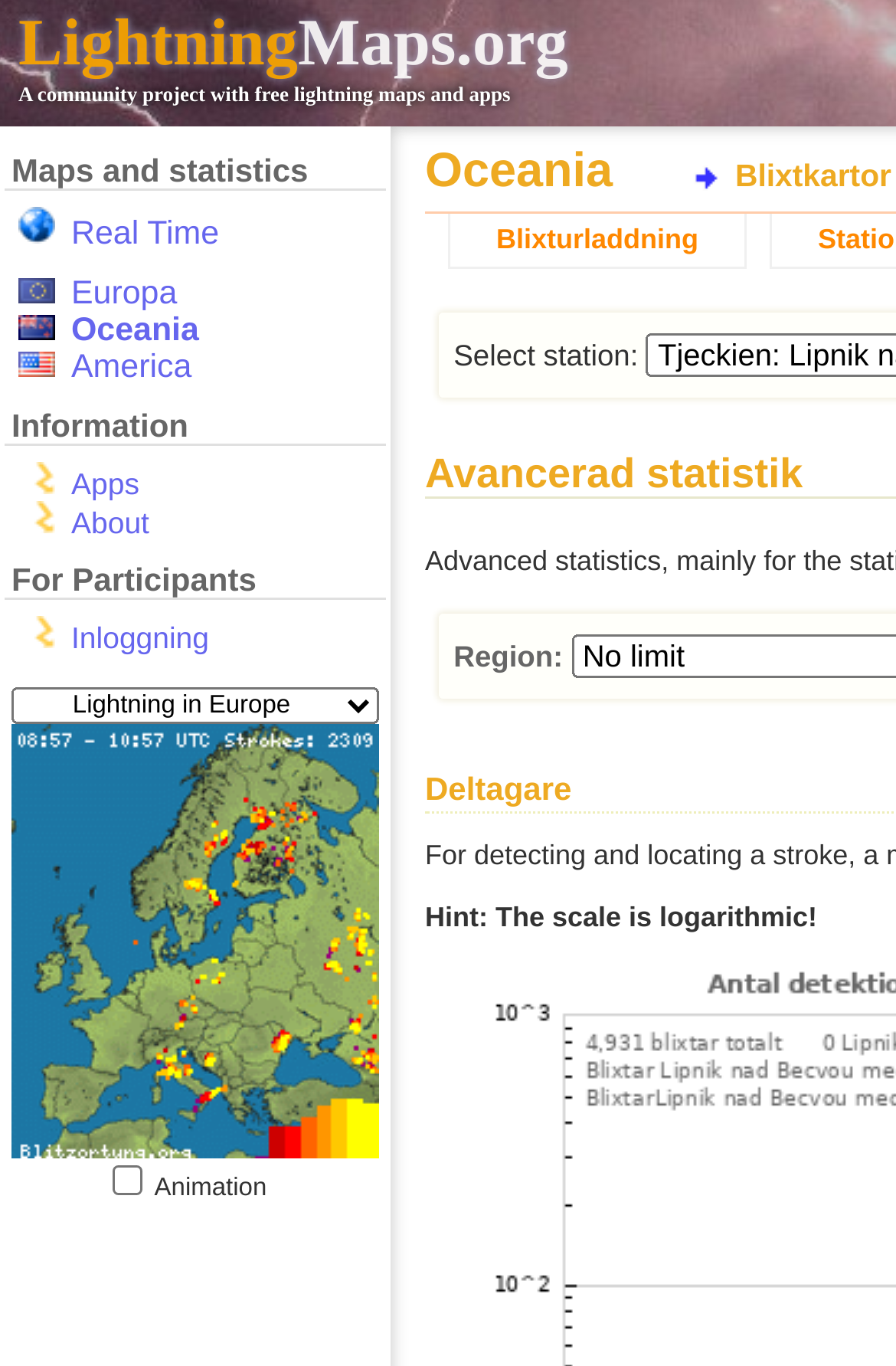Provide the bounding box coordinates for the area that should be clicked to complete the instruction: "Select Oceania".

[0.079, 0.229, 0.222, 0.256]